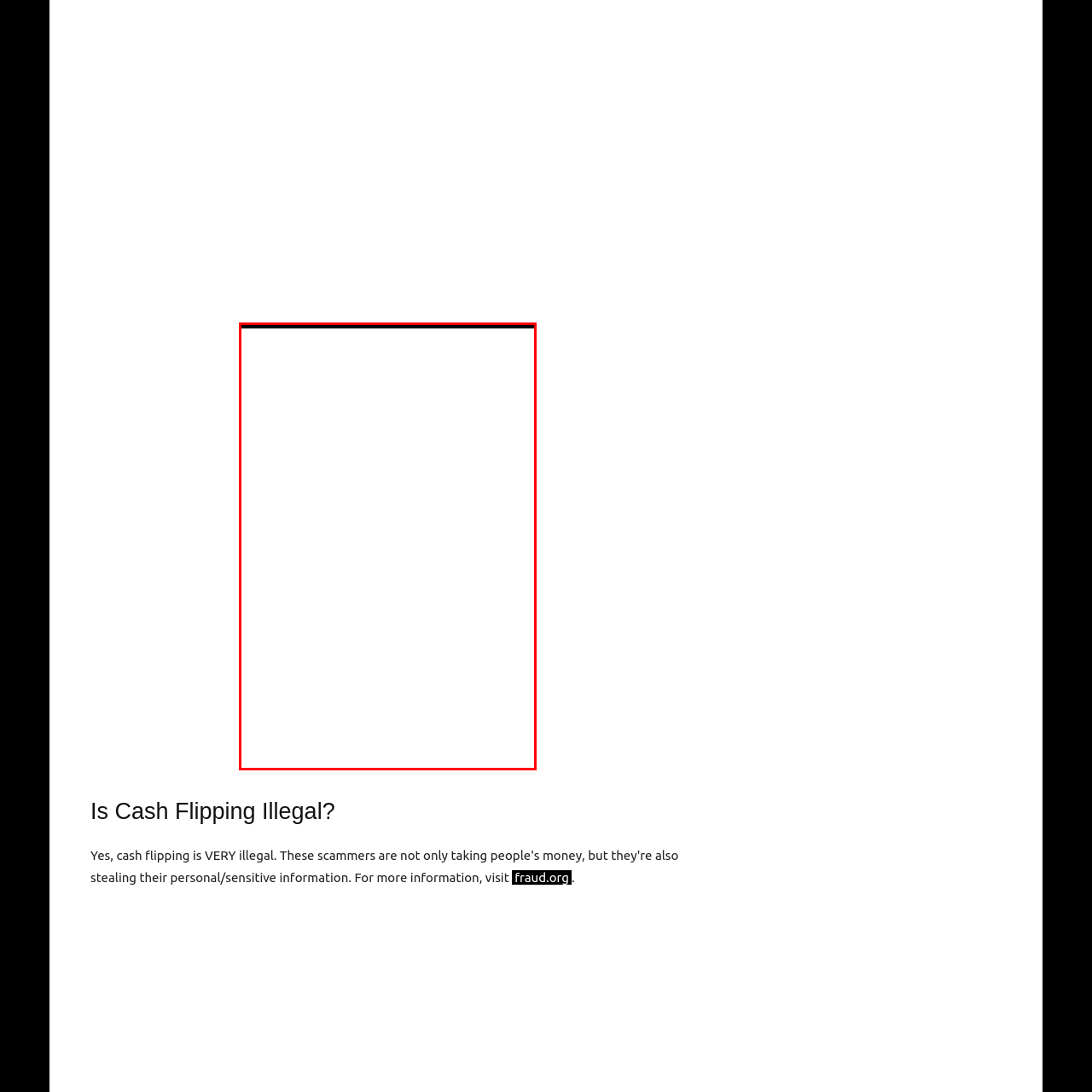Analyze the image highlighted by the red bounding box and give a one-word or phrase answer to the query: What is the purpose of the image?

To clarify risks